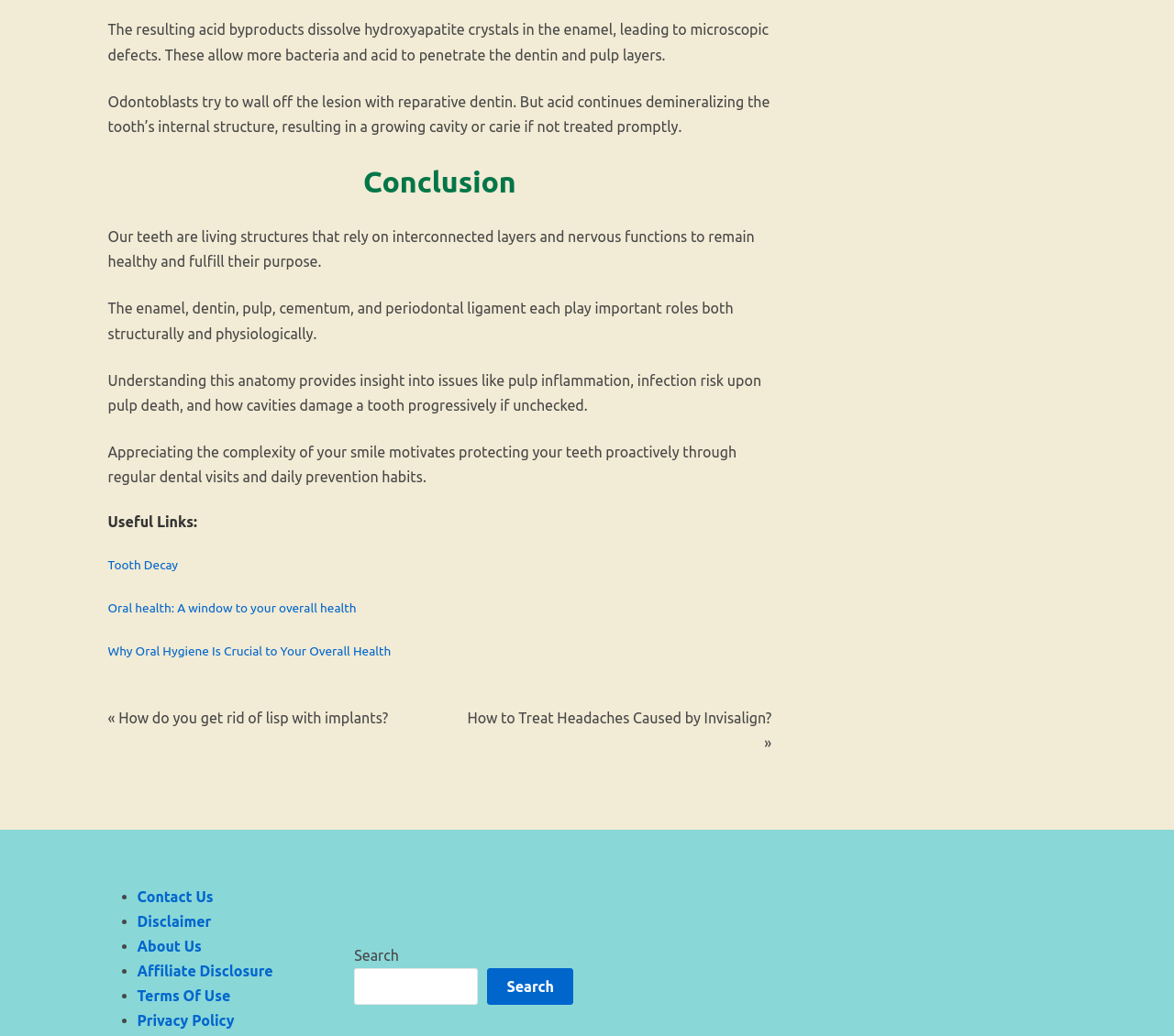Identify the bounding box for the given UI element using the description provided. Coordinates should be in the format (top-left x, top-left y, bottom-right x, bottom-right y) and must be between 0 and 1. Here is the description: Search

[0.415, 0.934, 0.488, 0.97]